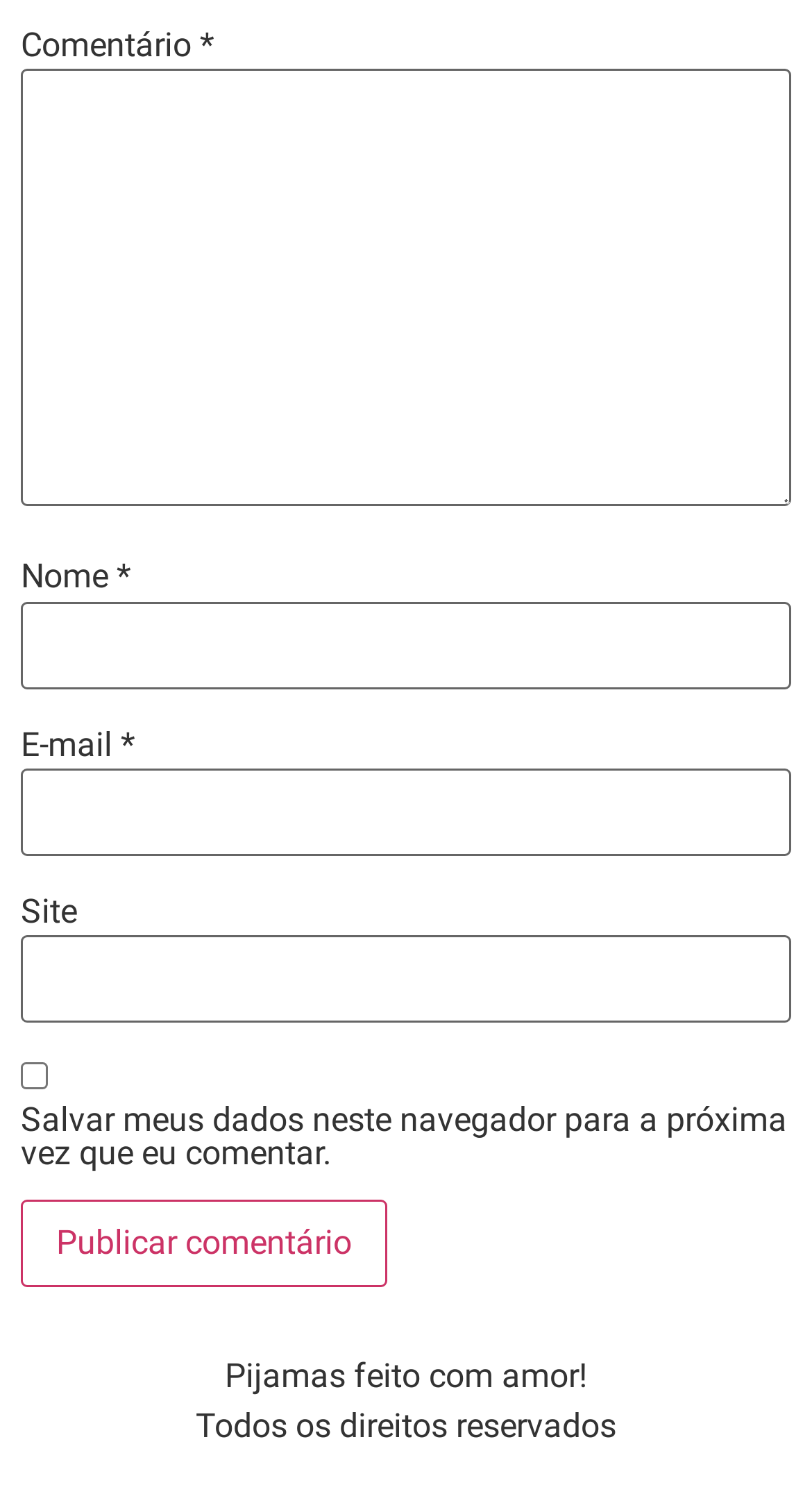Predict the bounding box of the UI element that fits this description: "parent_node: E-mail * aria-describedby="email-notes" name="email"".

[0.026, 0.518, 0.974, 0.576]